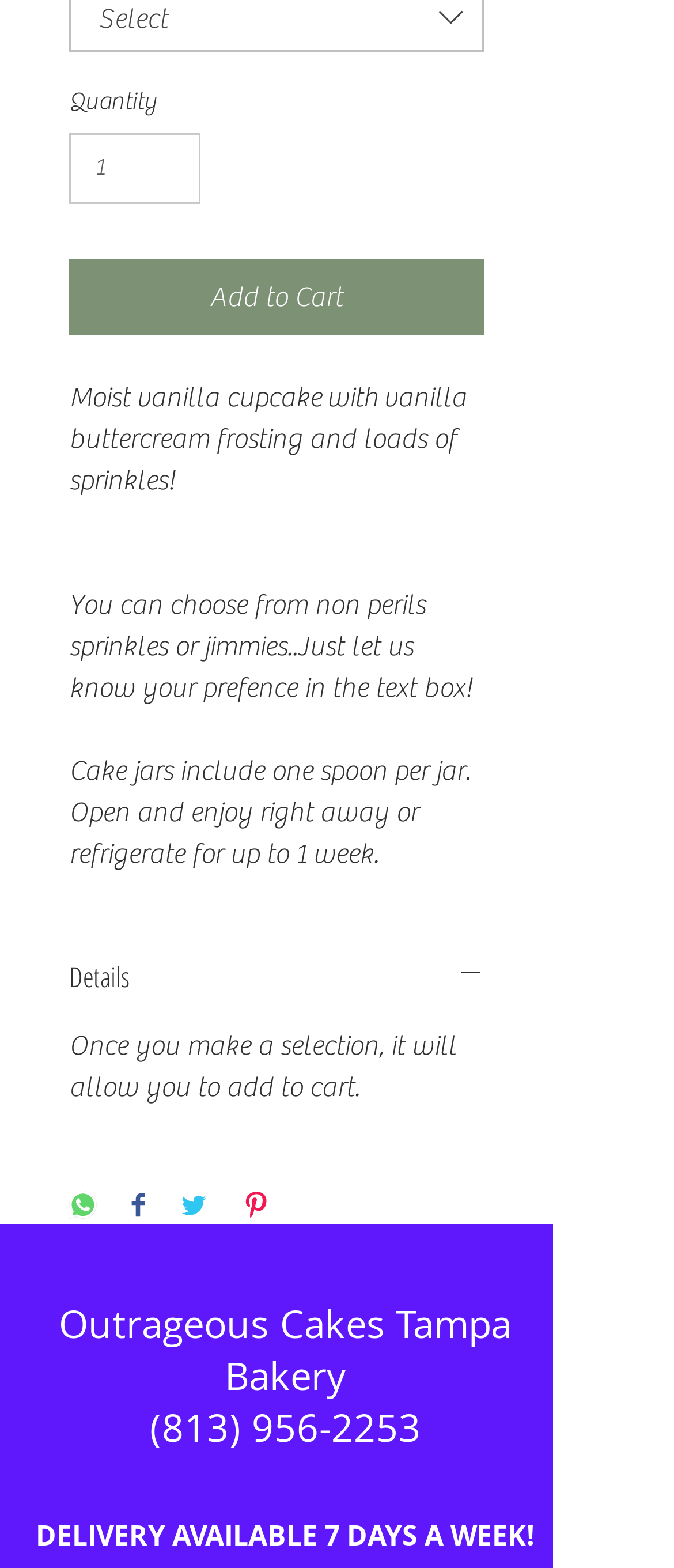Find the bounding box coordinates of the area to click in order to follow the instruction: "Share on WhatsApp".

[0.103, 0.76, 0.144, 0.781]